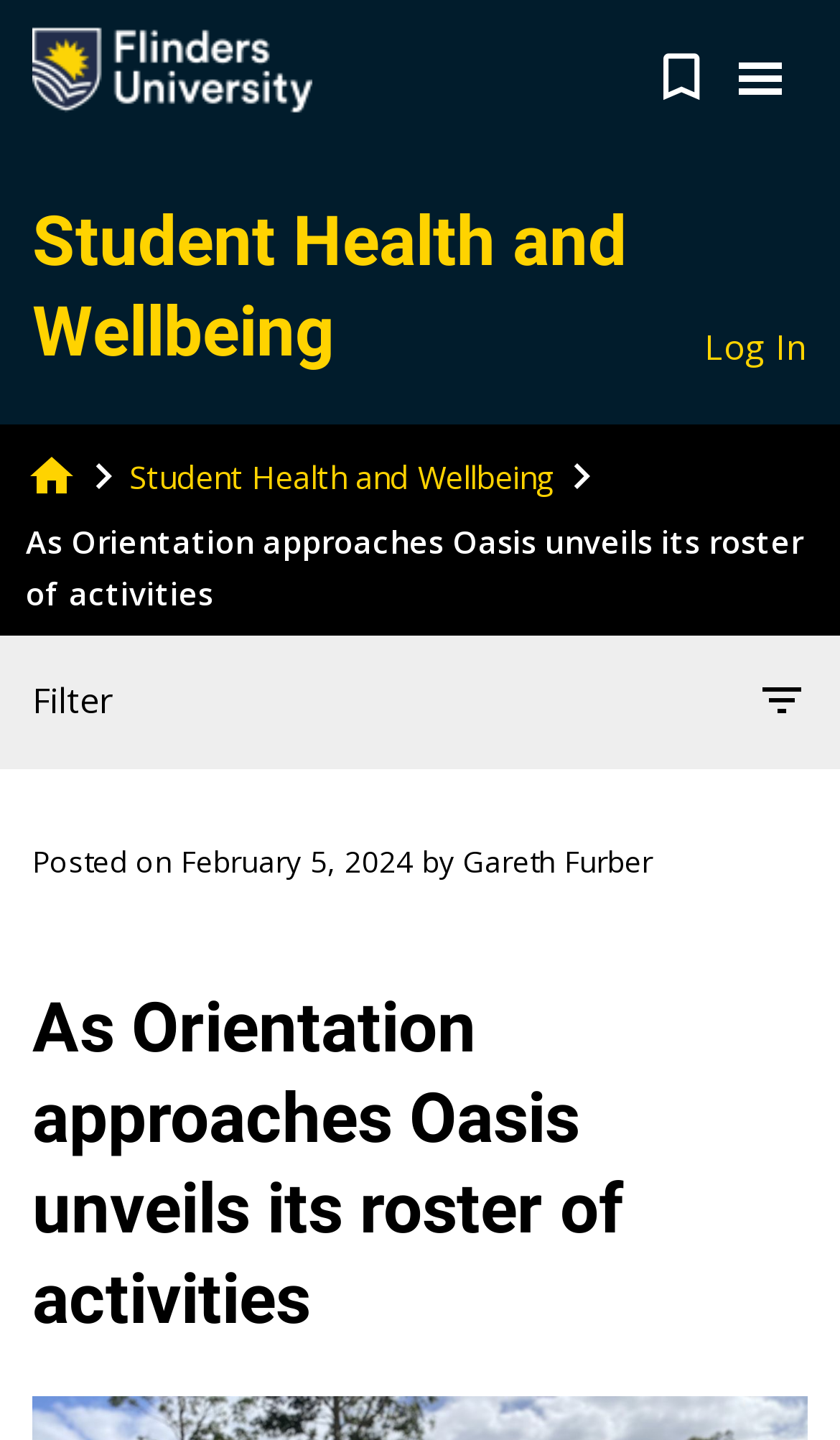Please determine the bounding box coordinates of the clickable area required to carry out the following instruction: "Log in". The coordinates must be four float numbers between 0 and 1, represented as [left, top, right, bottom].

[0.838, 0.223, 0.962, 0.259]